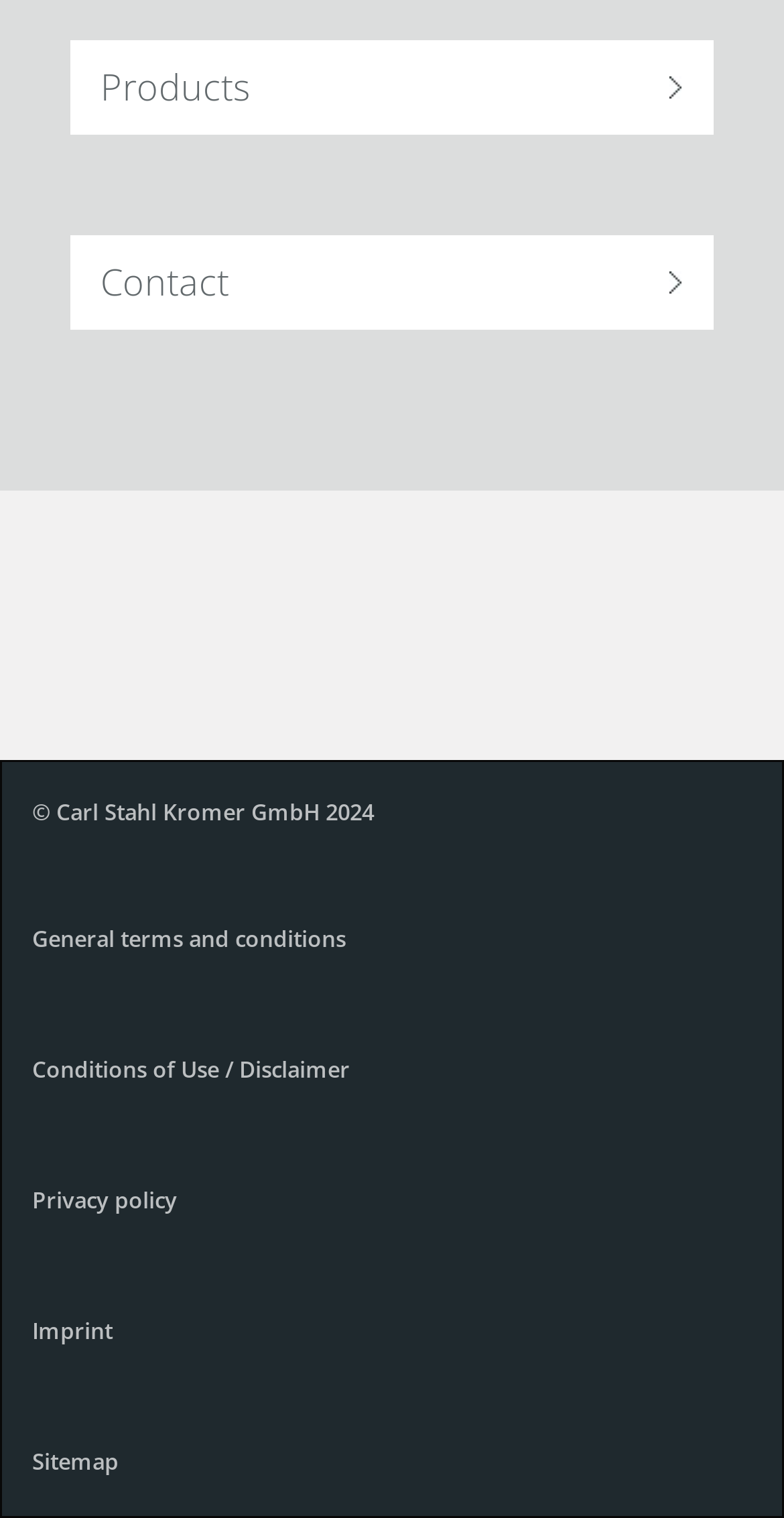How many links are in the top navigation bar?
From the image, respond using a single word or phrase.

2